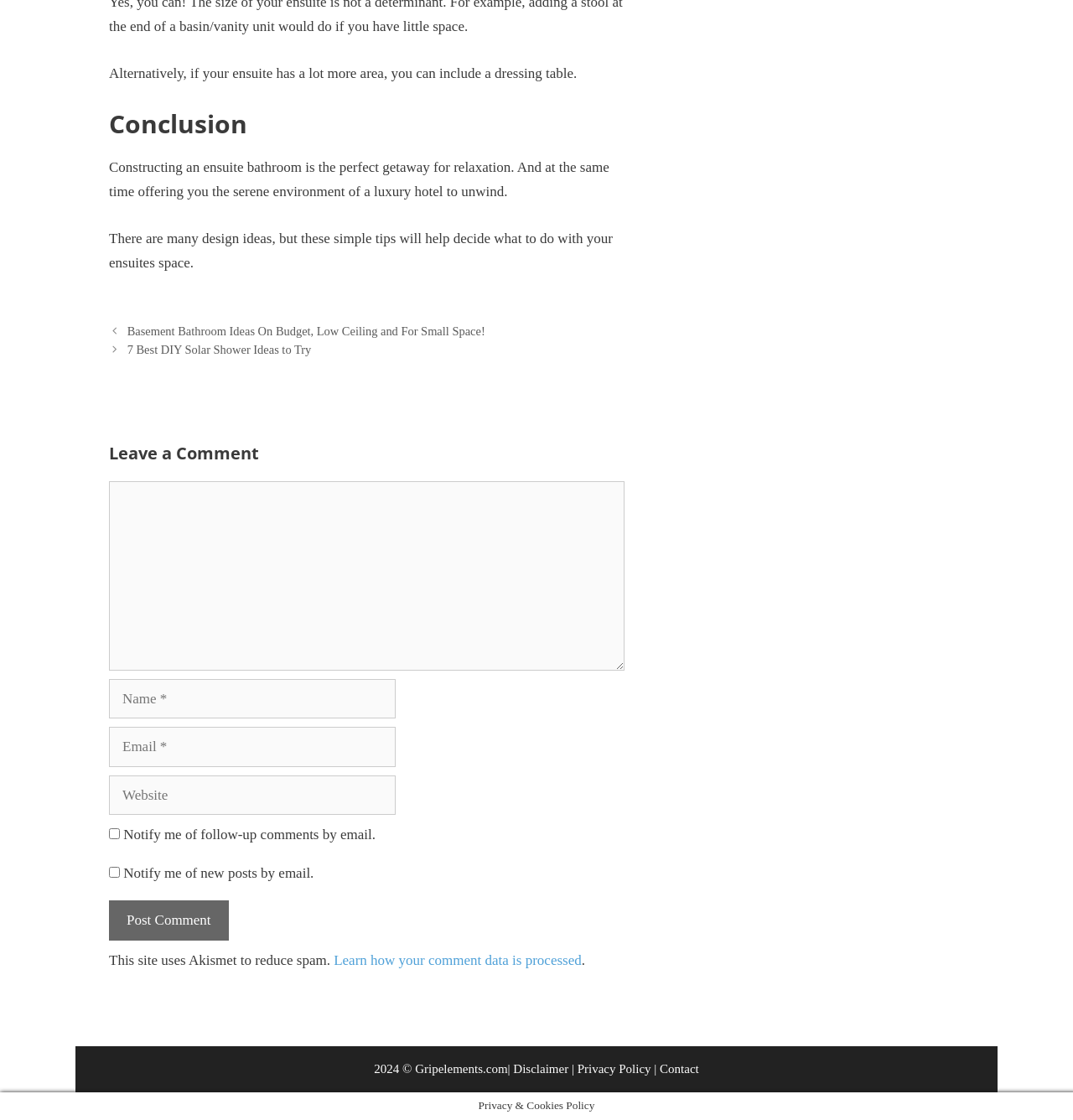Identify the bounding box coordinates of the clickable region necessary to fulfill the following instruction: "Learn how your comment data is processed". The bounding box coordinates should be four float numbers between 0 and 1, i.e., [left, top, right, bottom].

[0.311, 0.85, 0.542, 0.864]